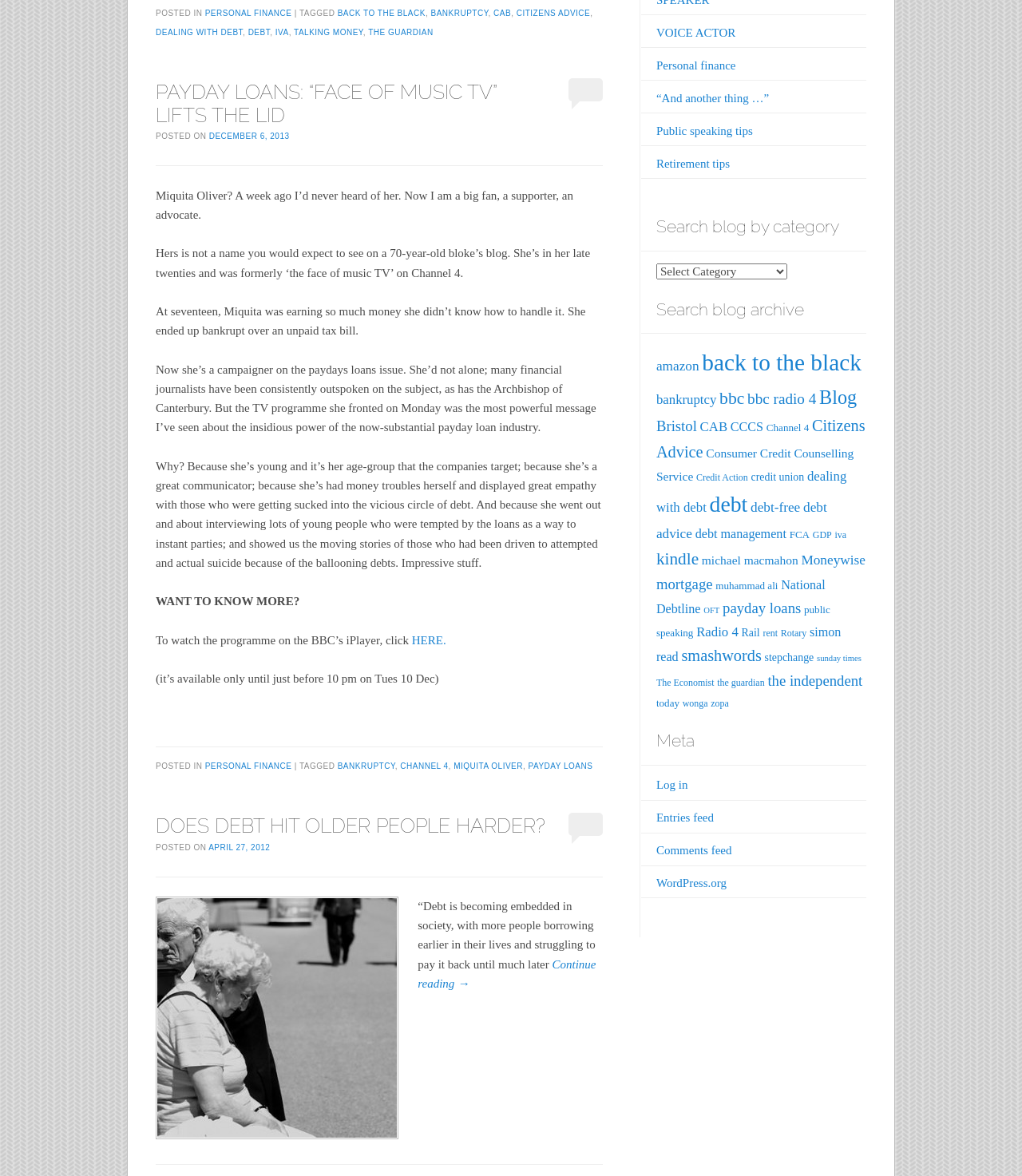Locate the bounding box coordinates of the clickable part needed for the task: "Search blog by category".

[0.642, 0.224, 0.77, 0.237]